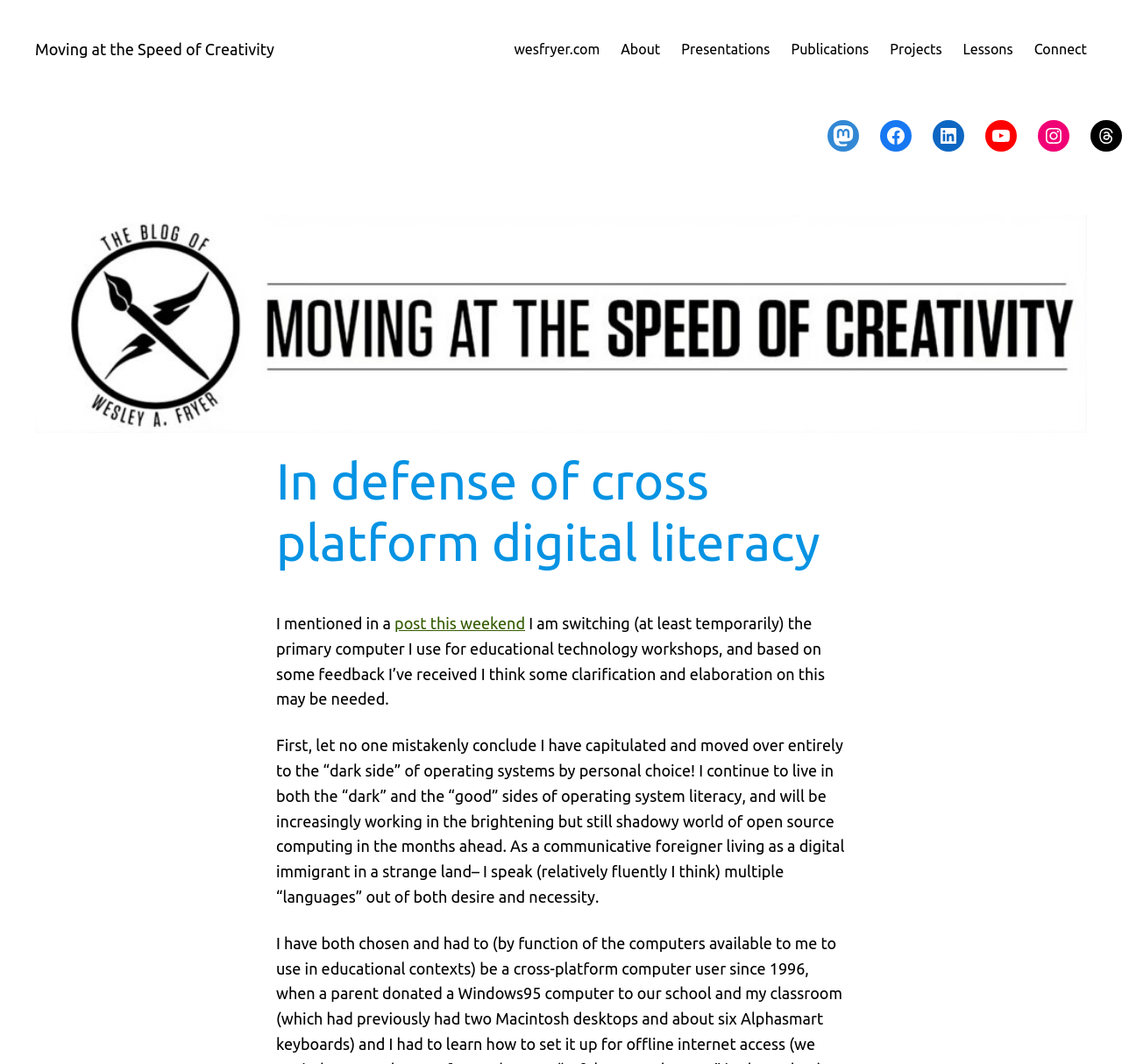Specify the bounding box coordinates of the region I need to click to perform the following instruction: "Read the post about cross platform digital literacy". The coordinates must be four float numbers in the range of 0 to 1, i.e., [left, top, right, bottom].

[0.246, 0.577, 0.352, 0.594]